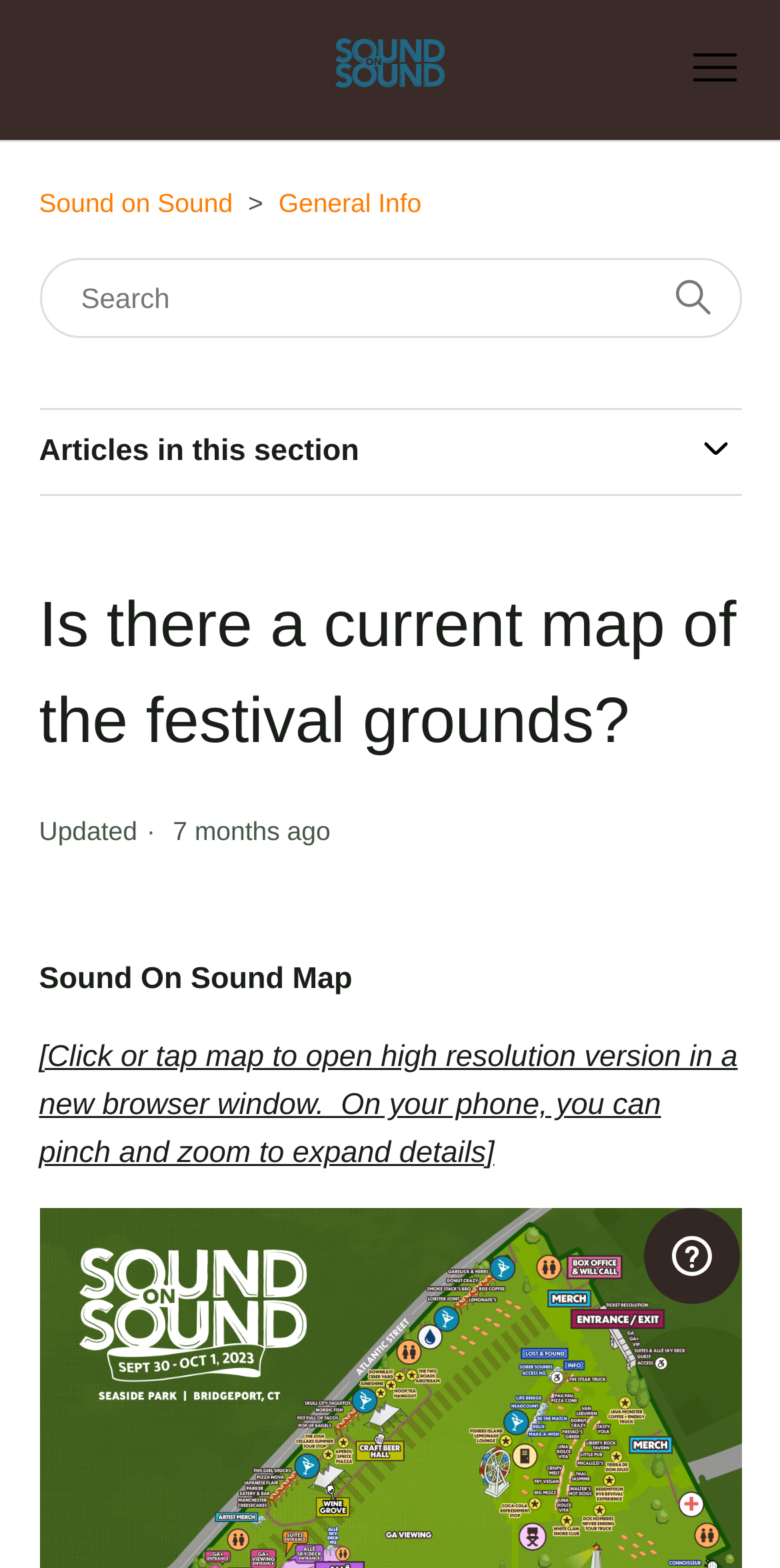When was the article last updated?
Carefully analyze the image and provide a thorough answer to the question.

I found the answer by looking at the timestamp below the article title, which says 'Updated 2023-09-30 17:23' and also shows '7 months ago'.